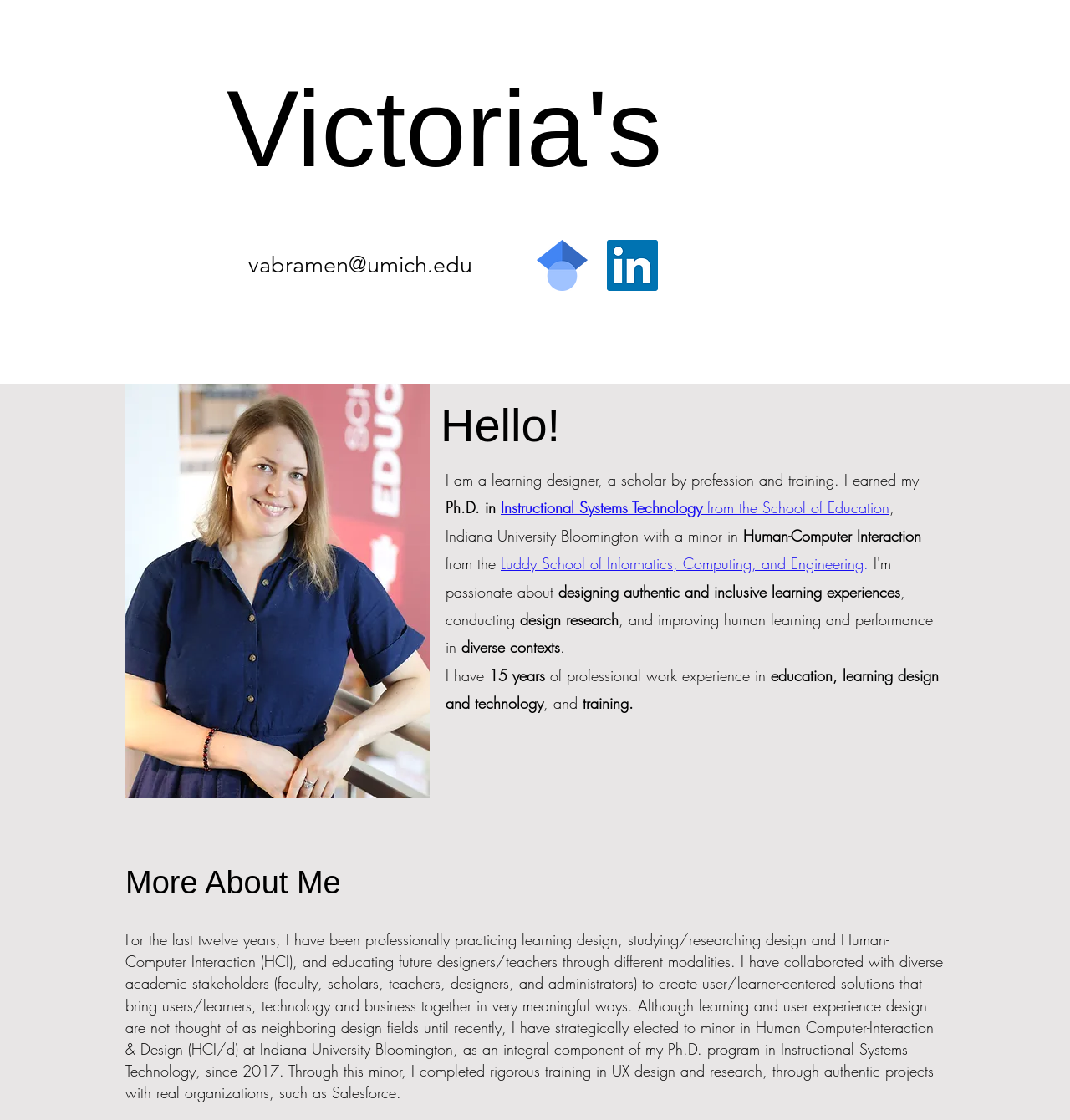Find the bounding box coordinates of the element to click in order to complete the given instruction: "Contact Victoria via email."

[0.232, 0.225, 0.441, 0.249]